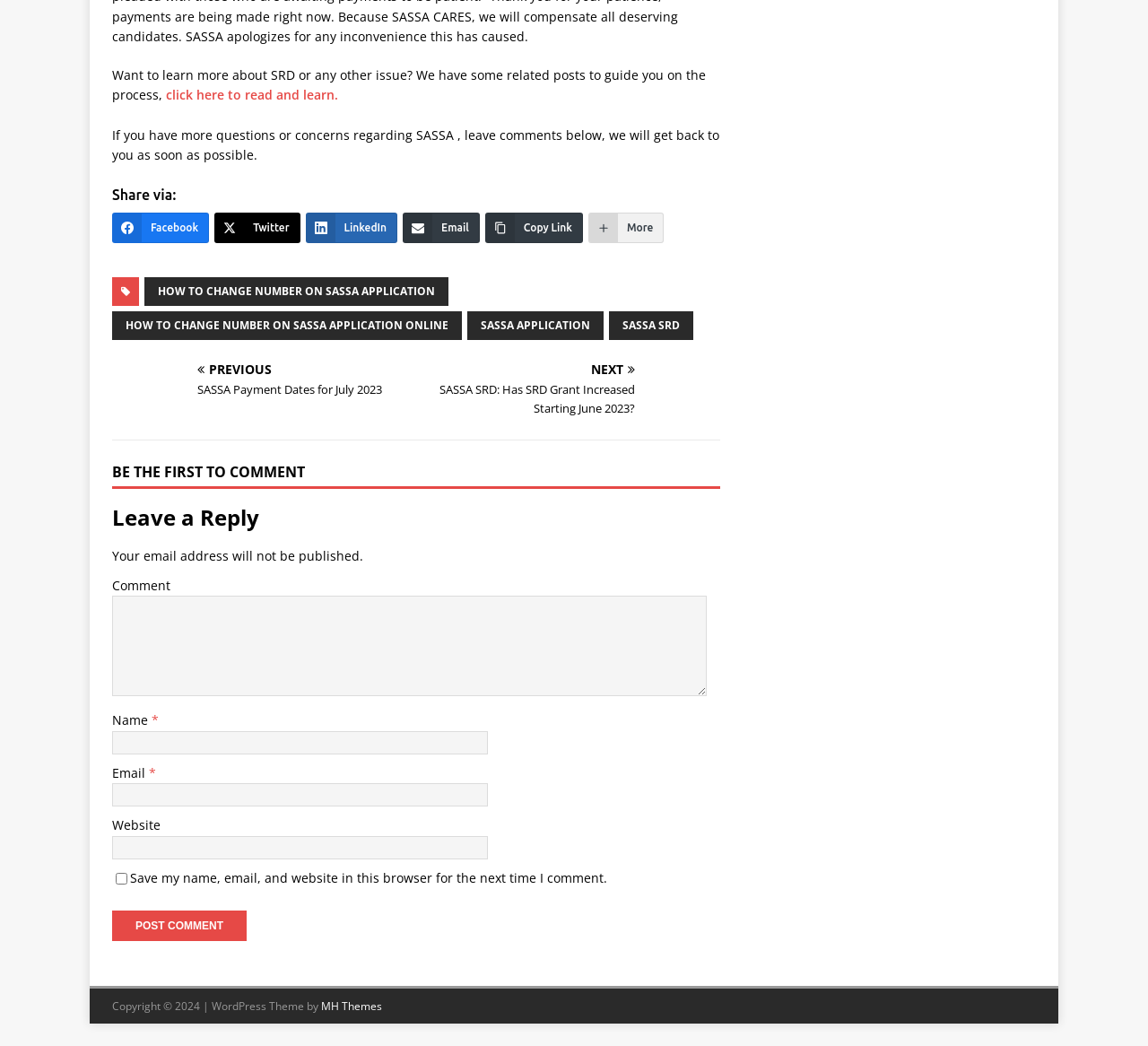Please give the bounding box coordinates of the area that should be clicked to fulfill the following instruction: "Leave a comment". The coordinates should be in the format of four float numbers from 0 to 1, i.e., [left, top, right, bottom].

[0.098, 0.551, 0.148, 0.567]